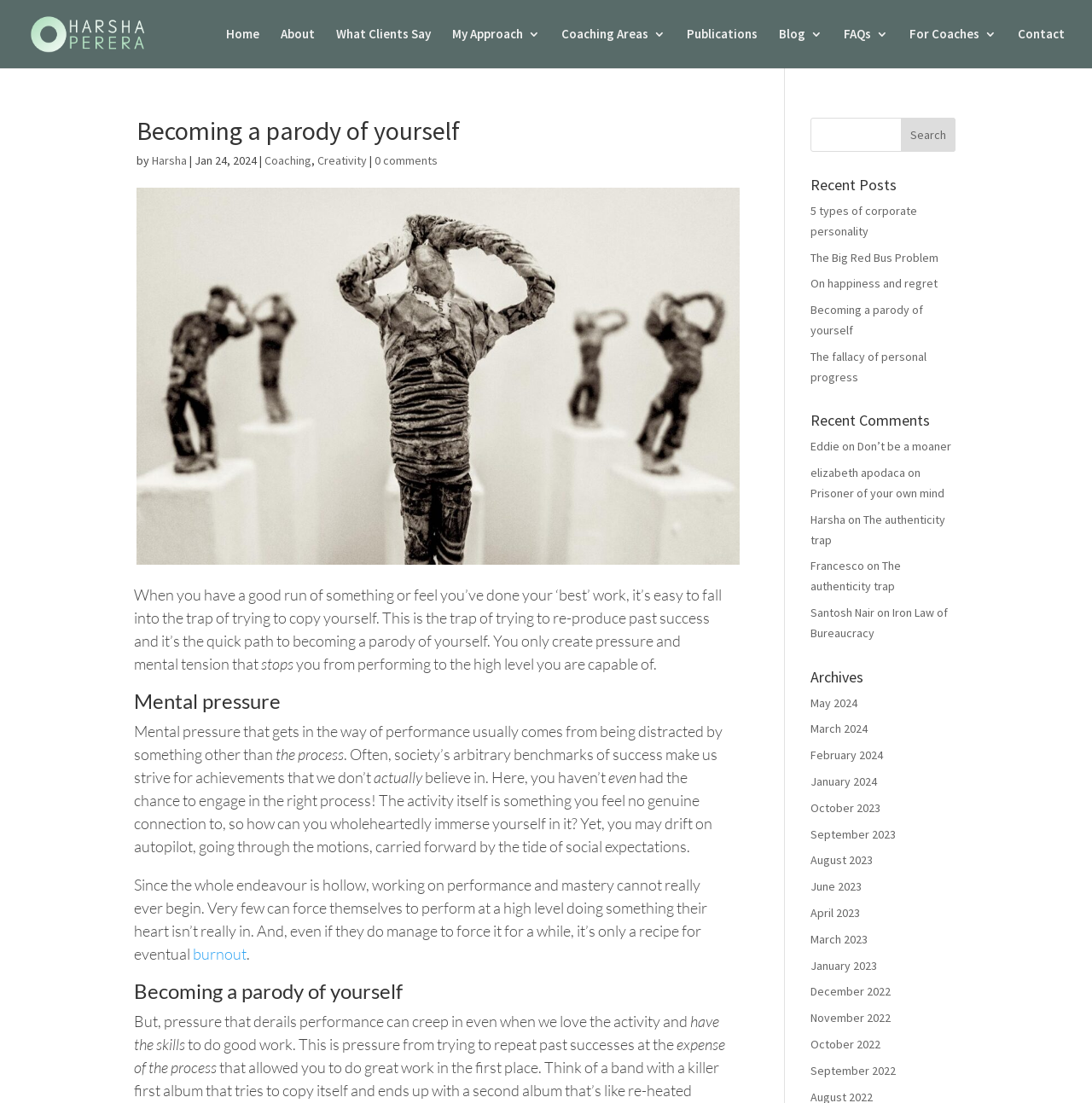Please specify the bounding box coordinates of the clickable region to carry out the following instruction: "Search for something". The coordinates should be four float numbers between 0 and 1, in the format [left, top, right, bottom].

[0.742, 0.107, 0.875, 0.138]